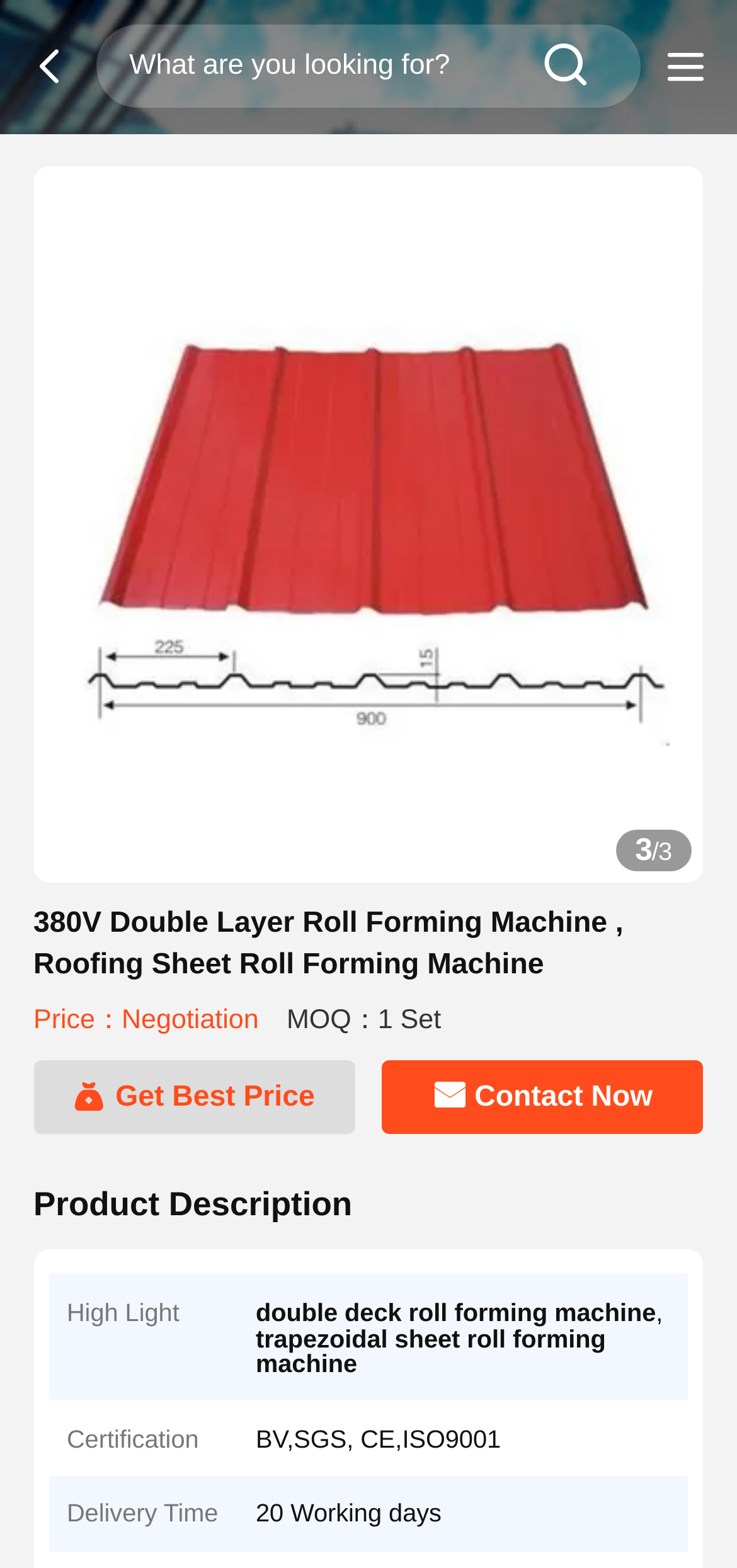Utilize the information from the image to answer the question in detail:
How many working days does it take for delivery?

I found the answer by looking at the delivery time section, where it says '20 Working days'.